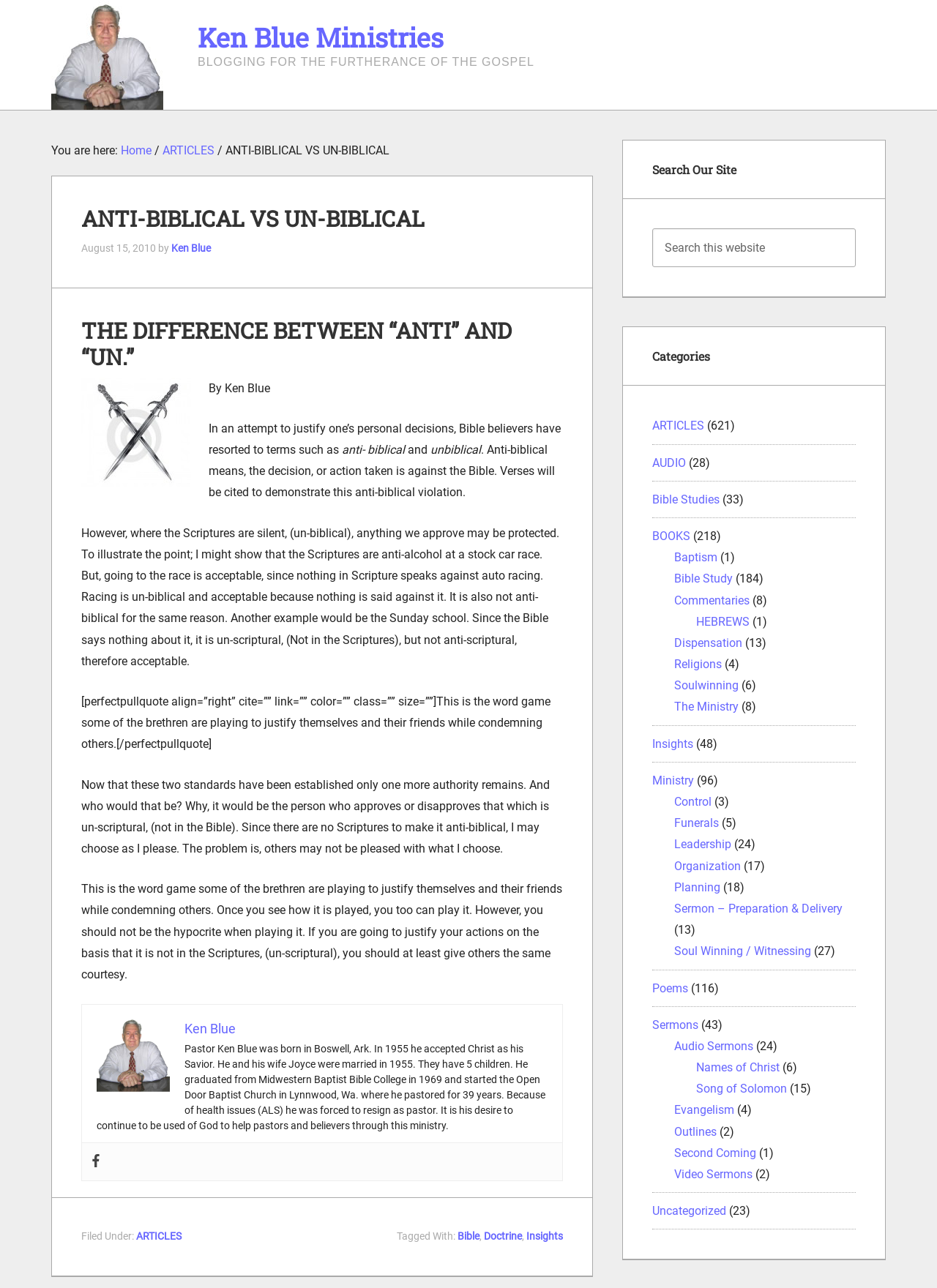Using the details in the image, give a detailed response to the question below:
What is the name of the church where the author pastored?

The author's biography is provided at the bottom of the webpage, and it mentions that he started the Open Door Baptist Church in Lynnwood, Wa.